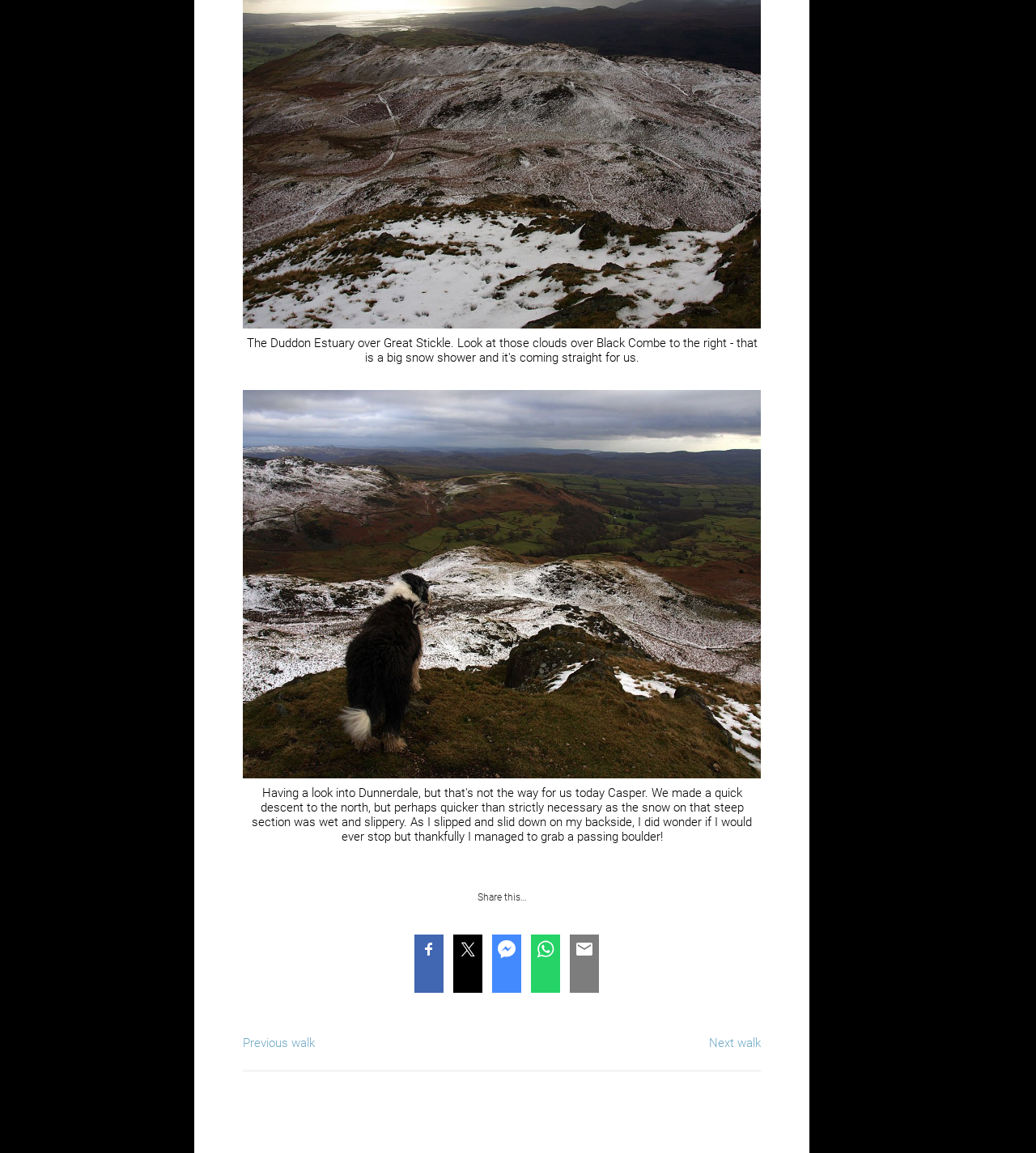Please provide a brief answer to the question using only one word or phrase: 
What is the direction of the 'Previous walk' link?

Left